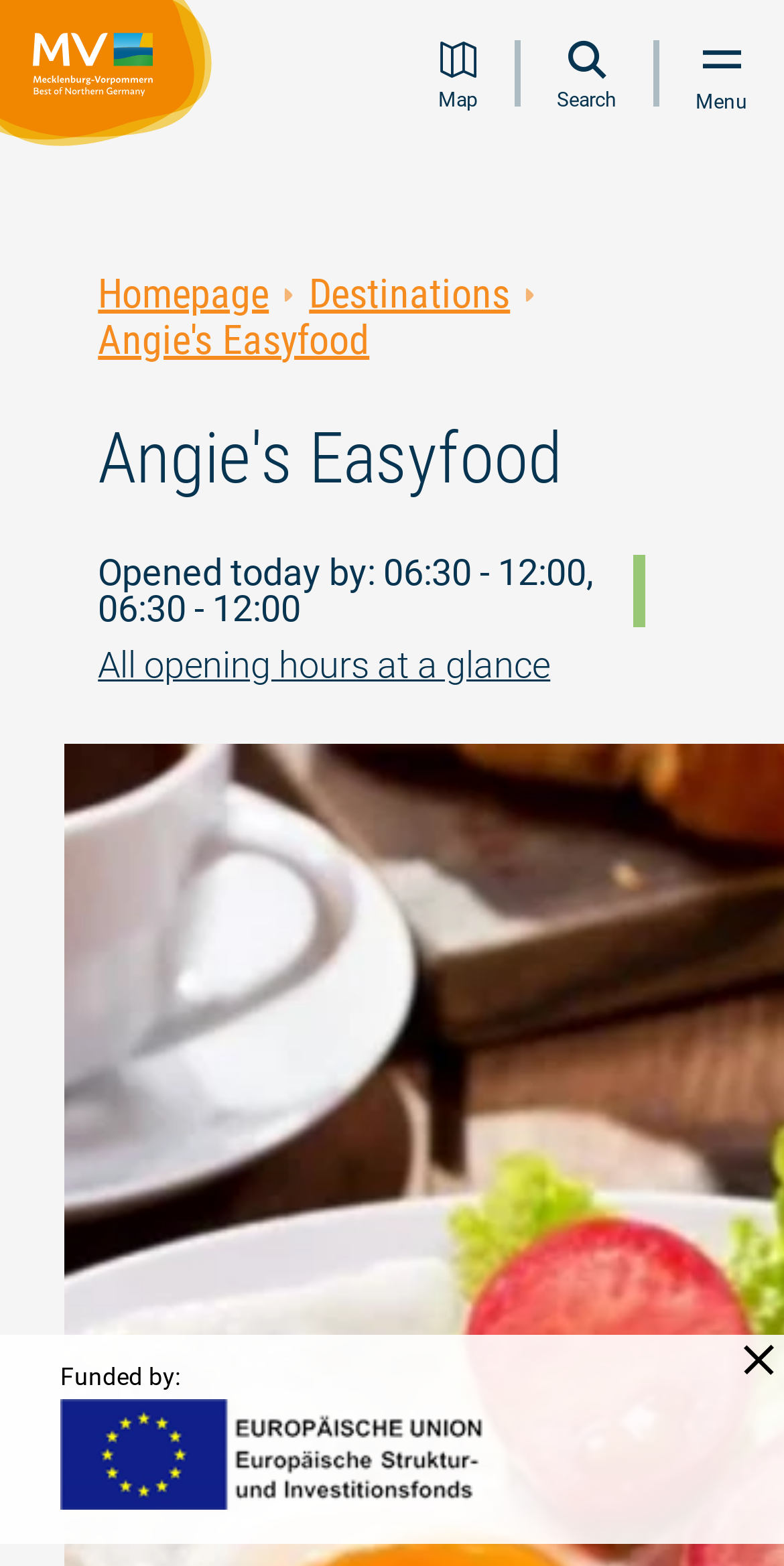Please determine the bounding box coordinates of the area that needs to be clicked to complete this task: 'View all opening hours'. The coordinates must be four float numbers between 0 and 1, formatted as [left, top, right, bottom].

[0.125, 0.413, 0.715, 0.436]